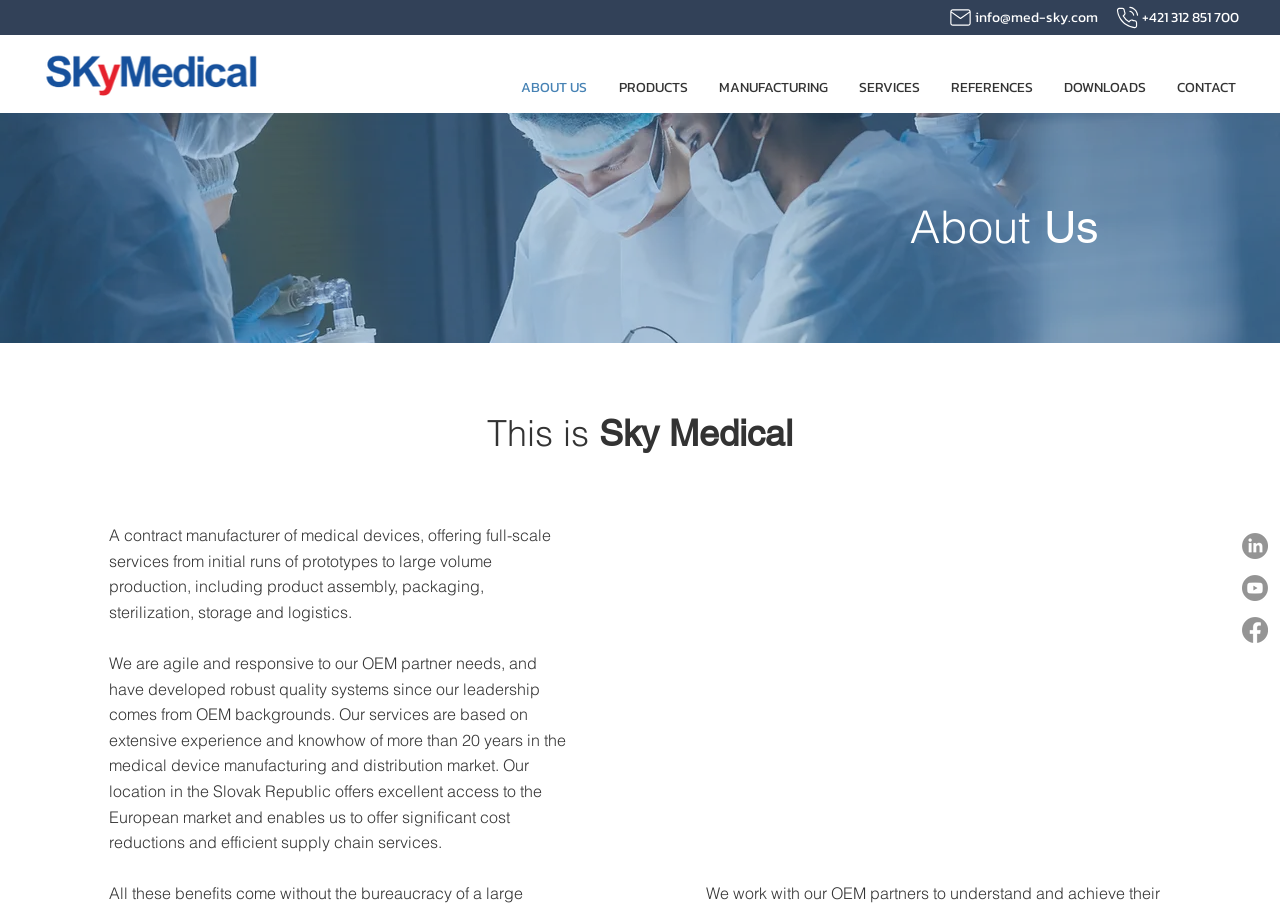Please find the bounding box coordinates (top-left x, top-left y, bottom-right x, bottom-right y) in the screenshot for the UI element described as follows: +421 312 851 700

[0.858, 0.004, 0.968, 0.034]